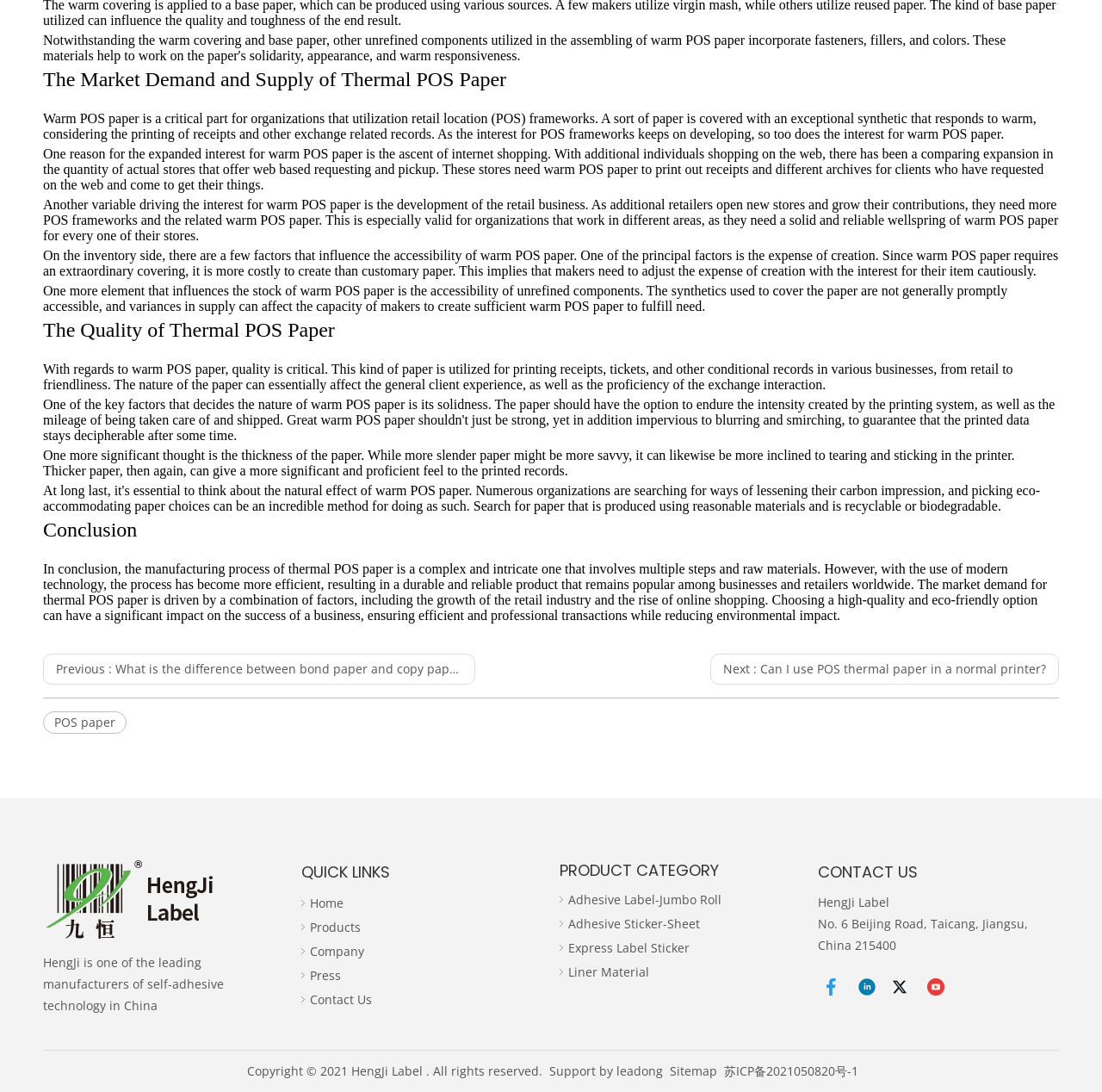Please mark the clickable region by giving the bounding box coordinates needed to complete this instruction: "Click on the 'Next' link".

[0.645, 0.599, 0.961, 0.627]